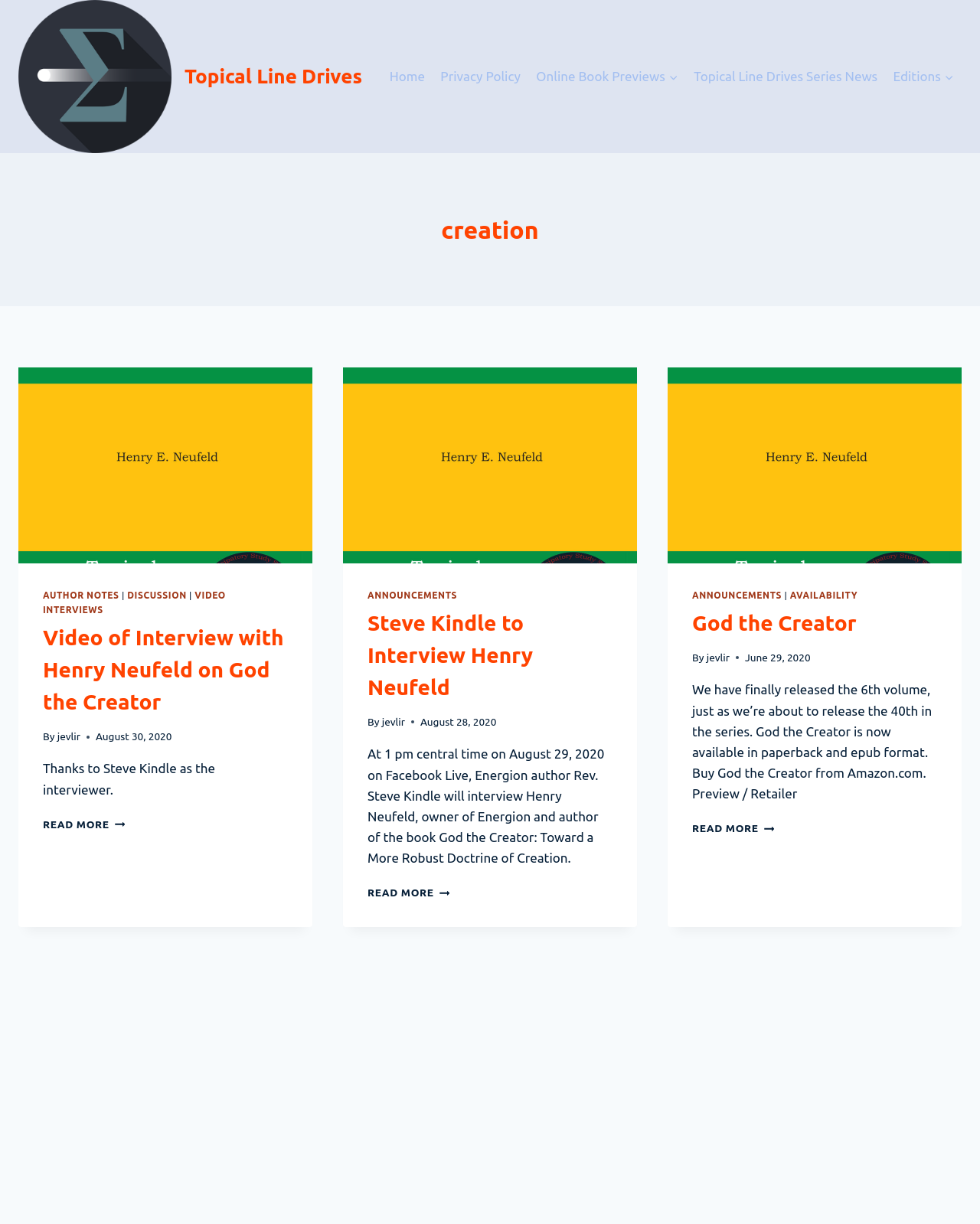Using the description: "Online Book PreviewsExpand", determine the UI element's bounding box coordinates. Ensure the coordinates are in the format of four float numbers between 0 and 1, i.e., [left, top, right, bottom].

[0.539, 0.048, 0.7, 0.077]